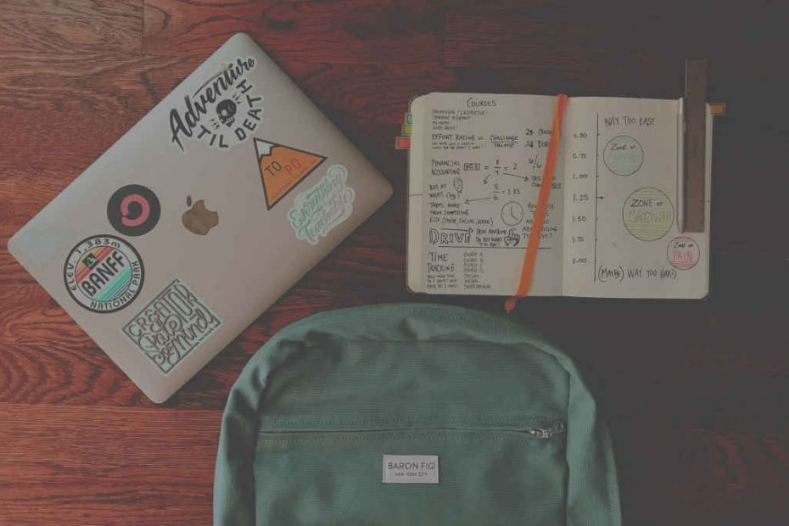Describe the image with as much detail as possible.

The image showcases an aesthetically pleasing study setup that embodies a blend of practicality and creativity. Atop a rich wooden surface, a sleek MacBook adorned with vibrant stickers captures attention, reflecting a spirit of adventure and individuality. Next to it lies a neatly organized notebook, likely filled with class notes and personal reflections, alongside a bright orange pen marking important thoughts or goals. The background hints at a casual yet focused workspace, complemented by a stylish green backpack from Baron Fig, signaling readiness for school or travel. This composition speaks to students' need for both functionality and personal flair in their academic lives, perfectly encapsulating the essence of the "5 Best Brands of School Backpack" topic.